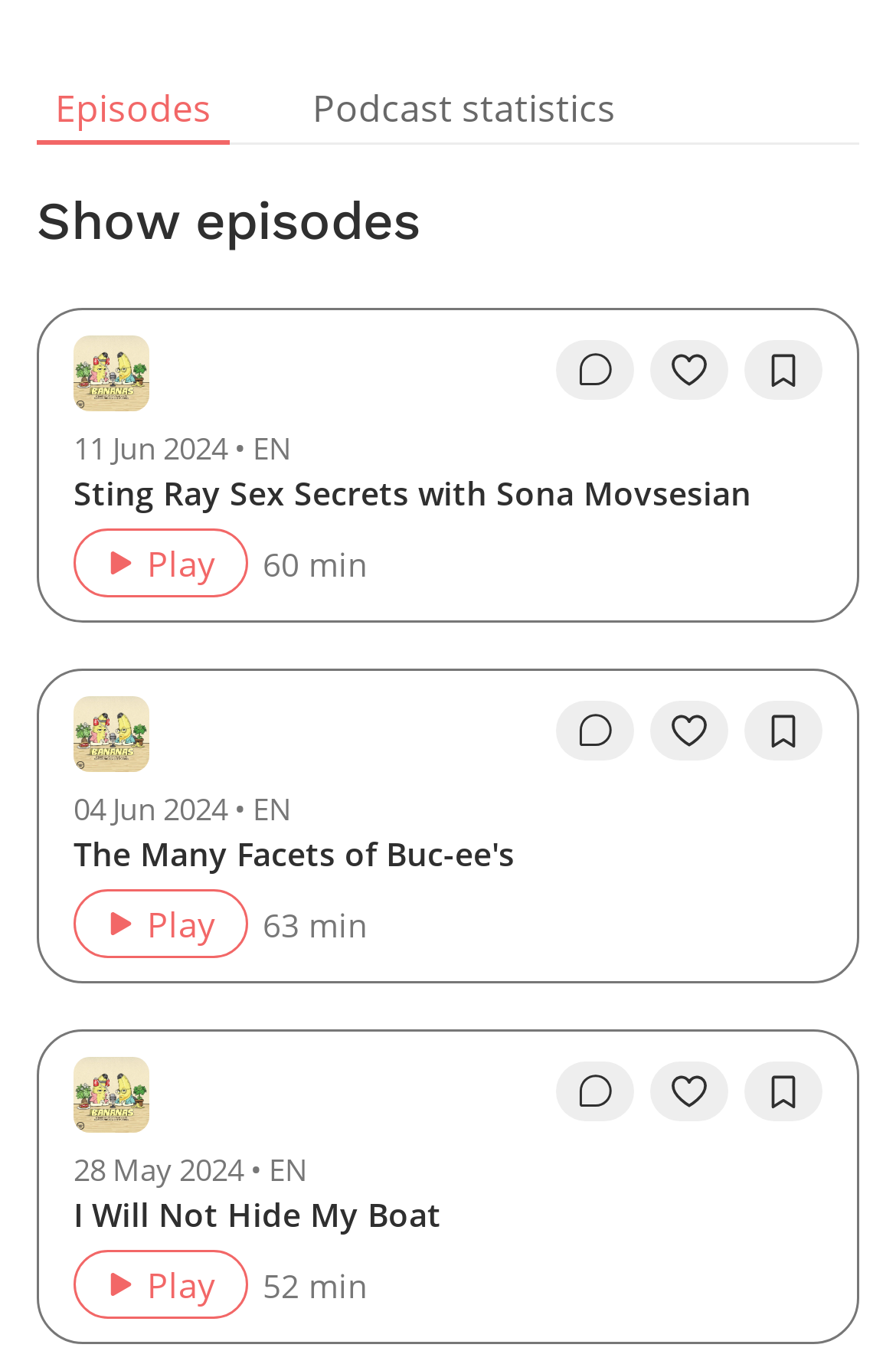Determine the bounding box coordinates for the clickable element required to fulfill the instruction: "Like the 'Sting Ray Sex Secrets with Sona Movsesian' episode". Provide the coordinates as four float numbers between 0 and 1, i.e., [left, top, right, bottom].

[0.726, 0.252, 0.813, 0.296]